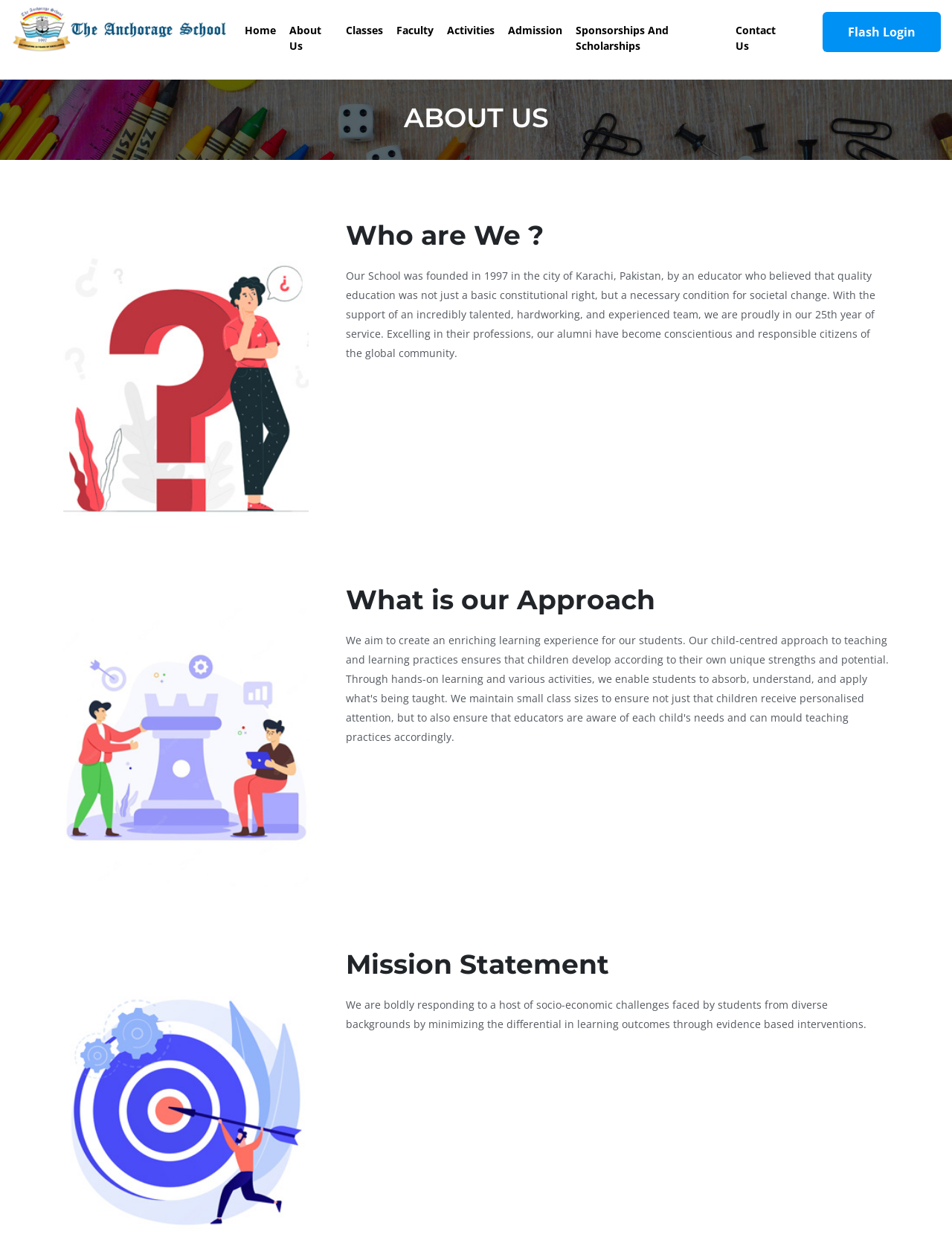What is the name of the school?
Please use the image to deliver a detailed and complete answer.

I inferred the name of the school from the root element's text, which is 'About Us | The Anchorage School'.